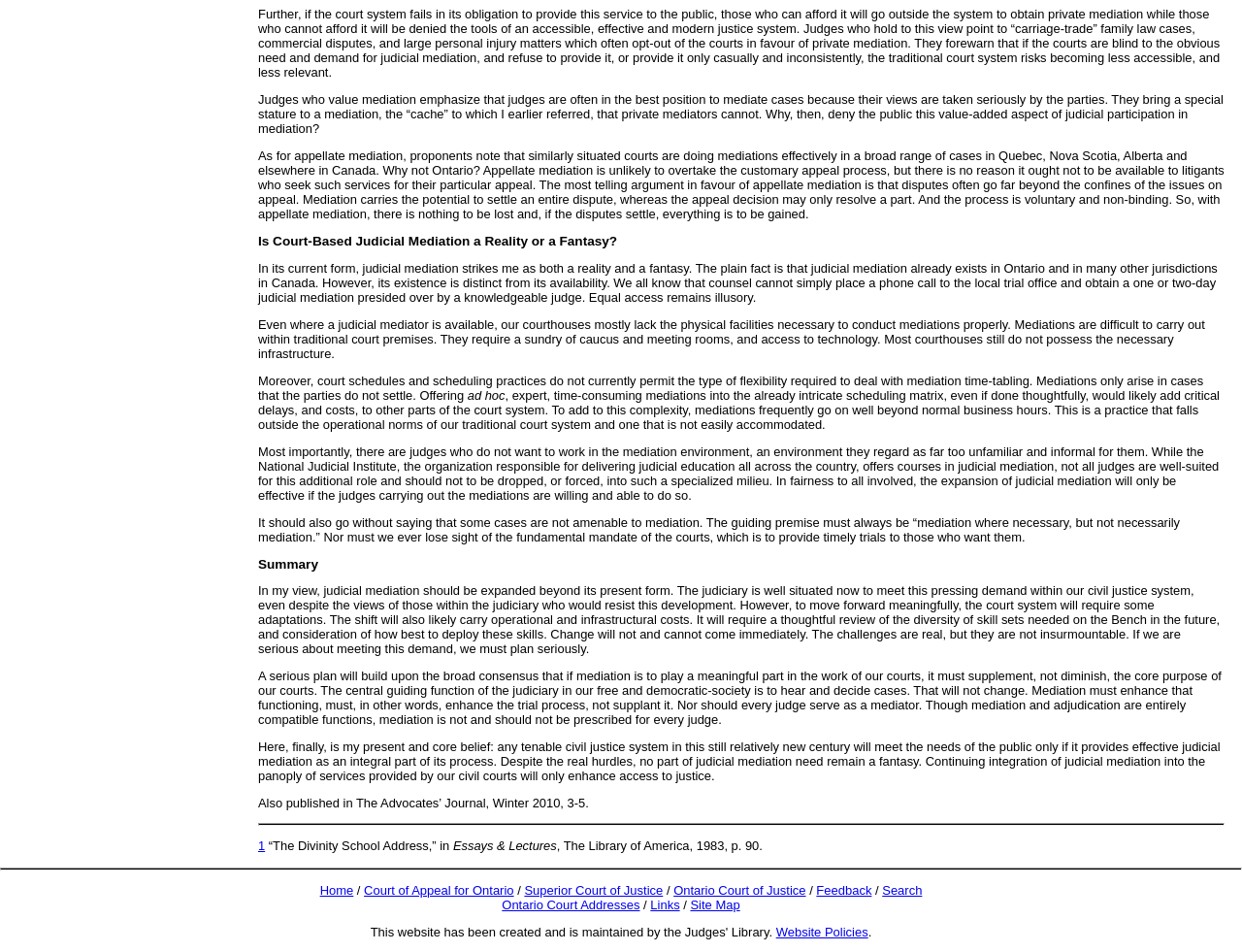Locate the bounding box coordinates of the element that should be clicked to execute the following instruction: "Click on the 'Search' link".

[0.71, 0.927, 0.742, 0.943]